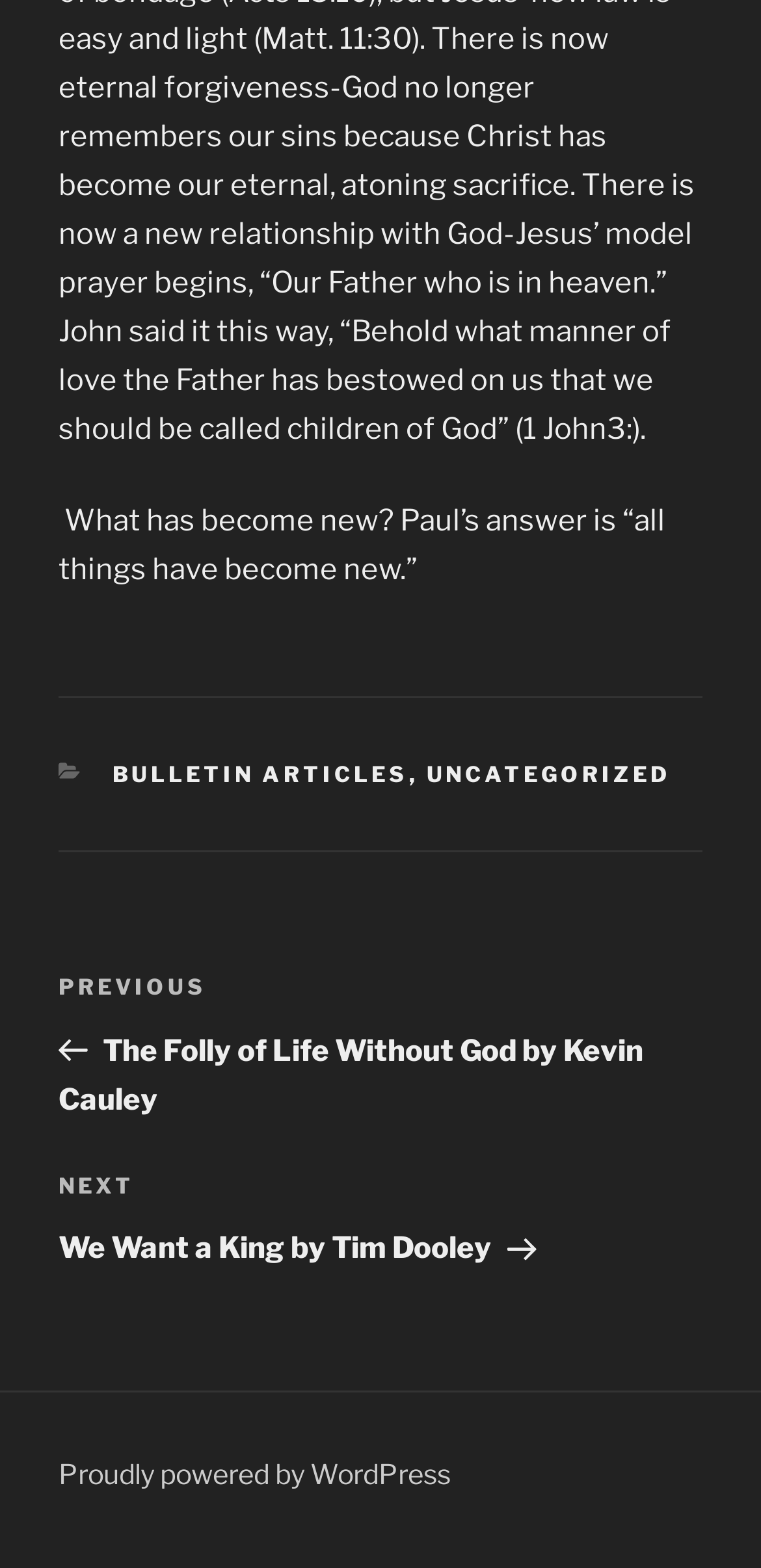Identify the bounding box for the described UI element: "Proudly powered by WordPress".

[0.077, 0.929, 0.592, 0.95]